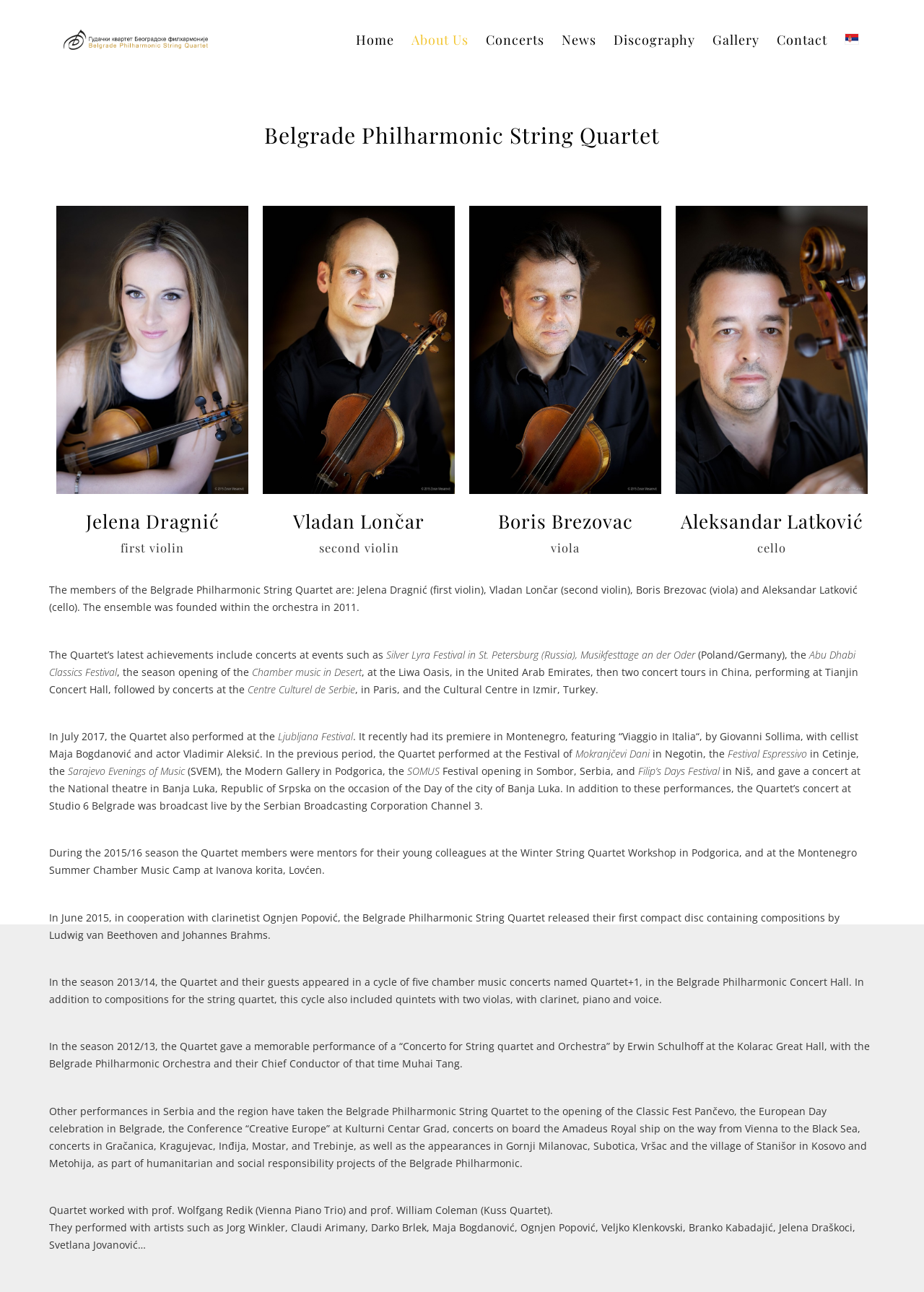Please determine the bounding box coordinates of the element to click in order to execute the following instruction: "Learn about the Quartet’s latest achievements". The coordinates should be four float numbers between 0 and 1, specified as [left, top, right, bottom].

[0.053, 0.501, 0.418, 0.512]